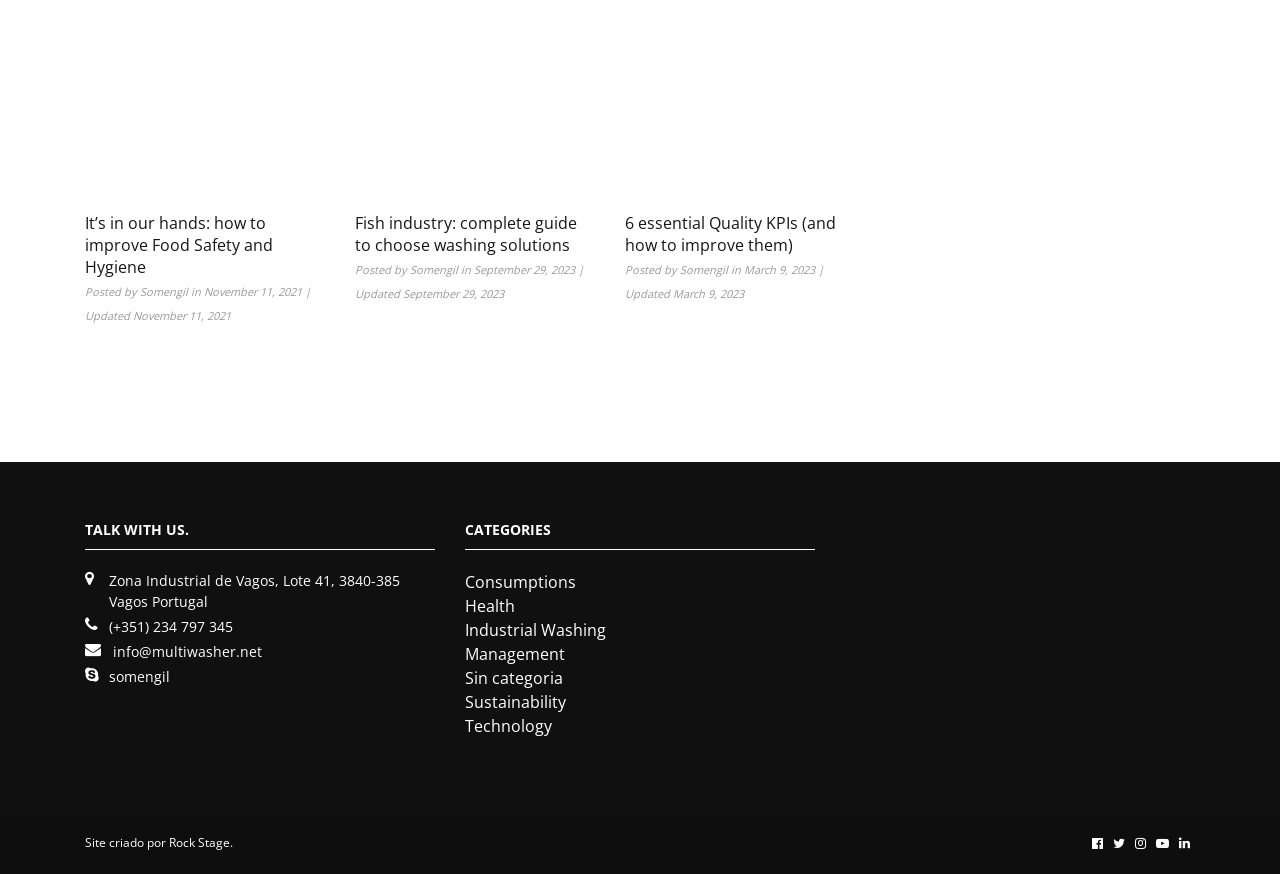Can you specify the bounding box coordinates of the area that needs to be clicked to fulfill the following instruction: "Click on 'It’s in our hands: how to improve Food Safety and Hygiene'"?

[0.066, 0.231, 0.254, 0.318]